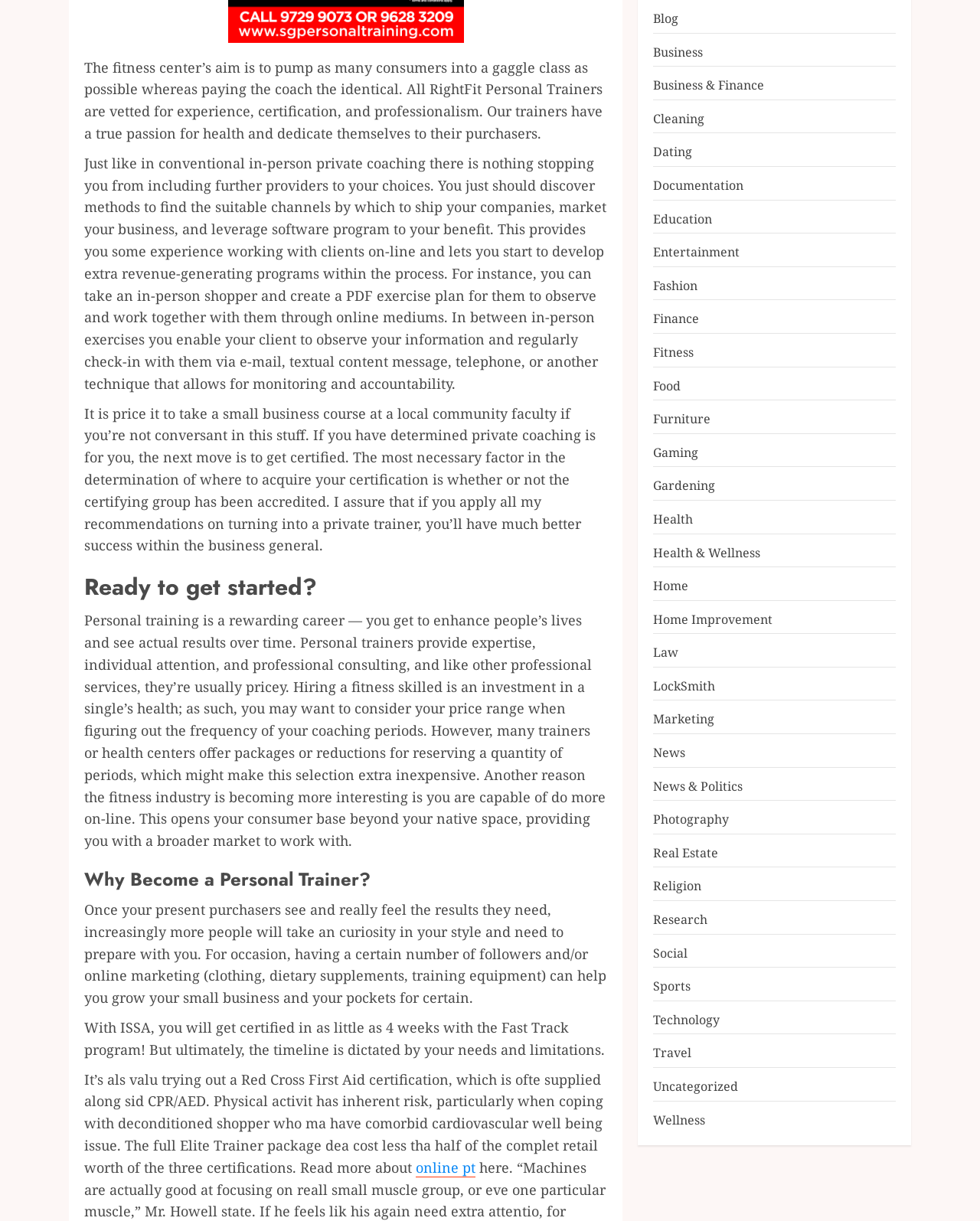Kindly determine the bounding box coordinates of the area that needs to be clicked to fulfill this instruction: "Click on 'Wellness'".

[0.667, 0.91, 0.72, 0.925]